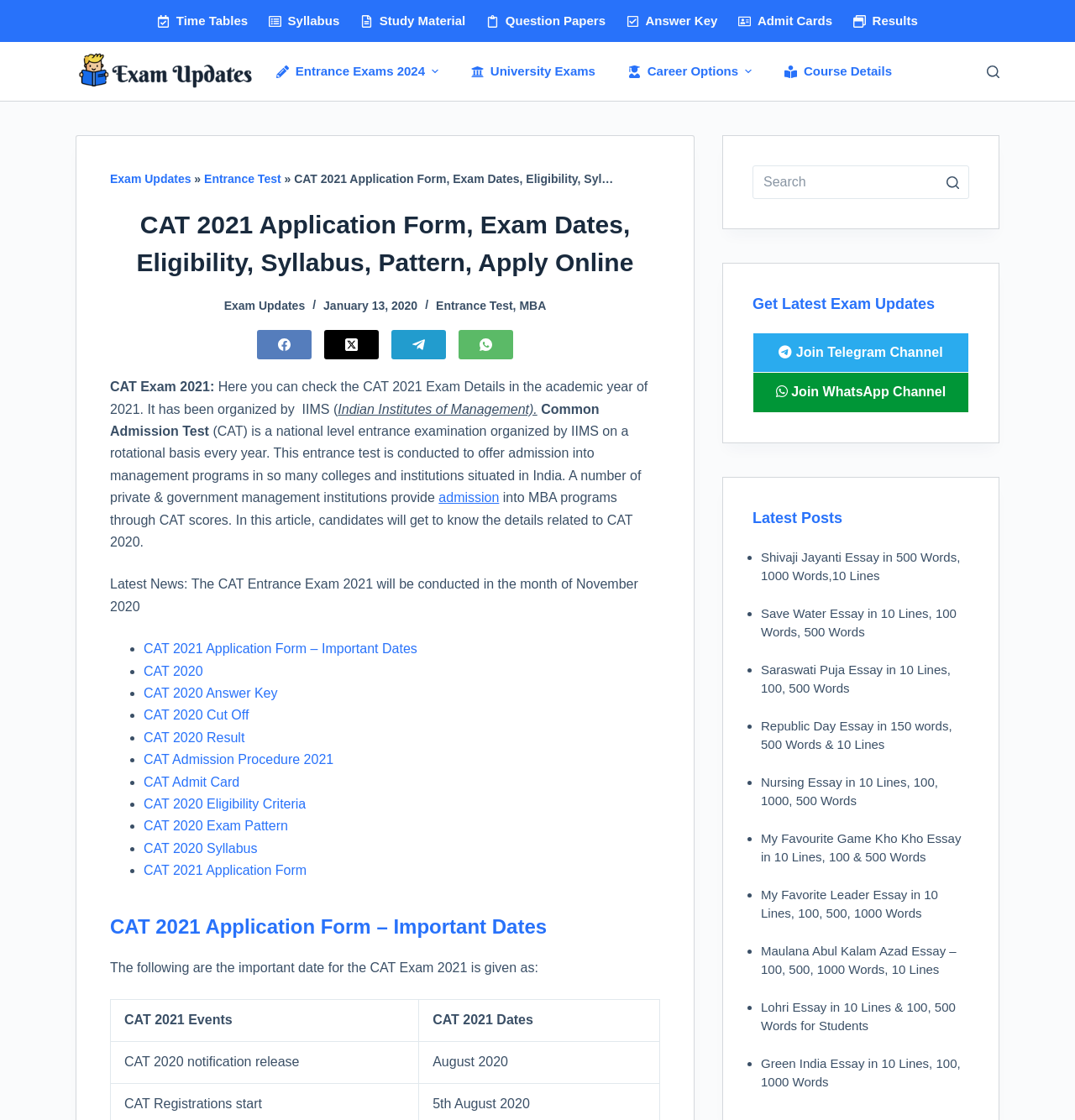What are the details provided on the webpage about CAT 2021? Using the information from the screenshot, answer with a single word or phrase.

Application Form, Exam Dates, Eligibility, Syllabus, Pattern, Apply Online